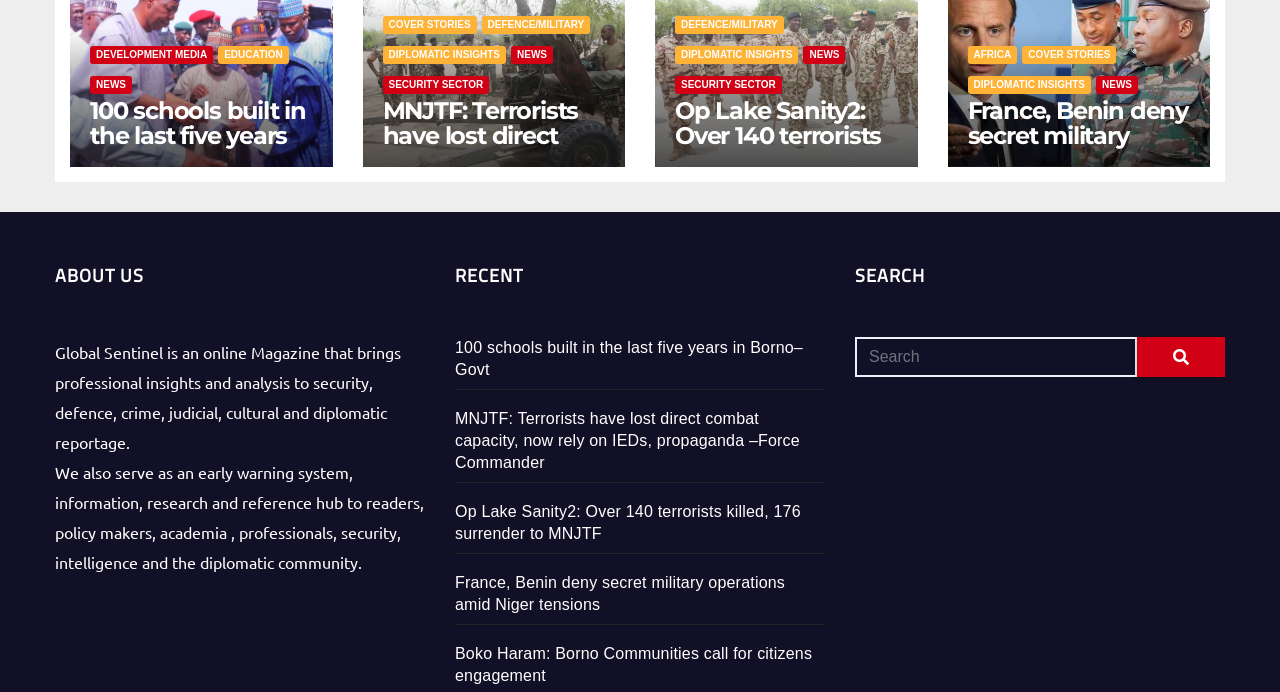Please determine the bounding box coordinates for the UI element described as: "DEFENCE/MILITARY".

[0.376, 0.023, 0.461, 0.049]